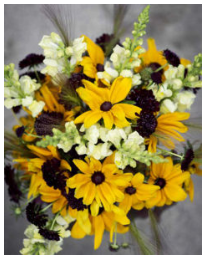Respond to the question below with a single word or phrase:
What color are the snapdragons in the bouquet?

White